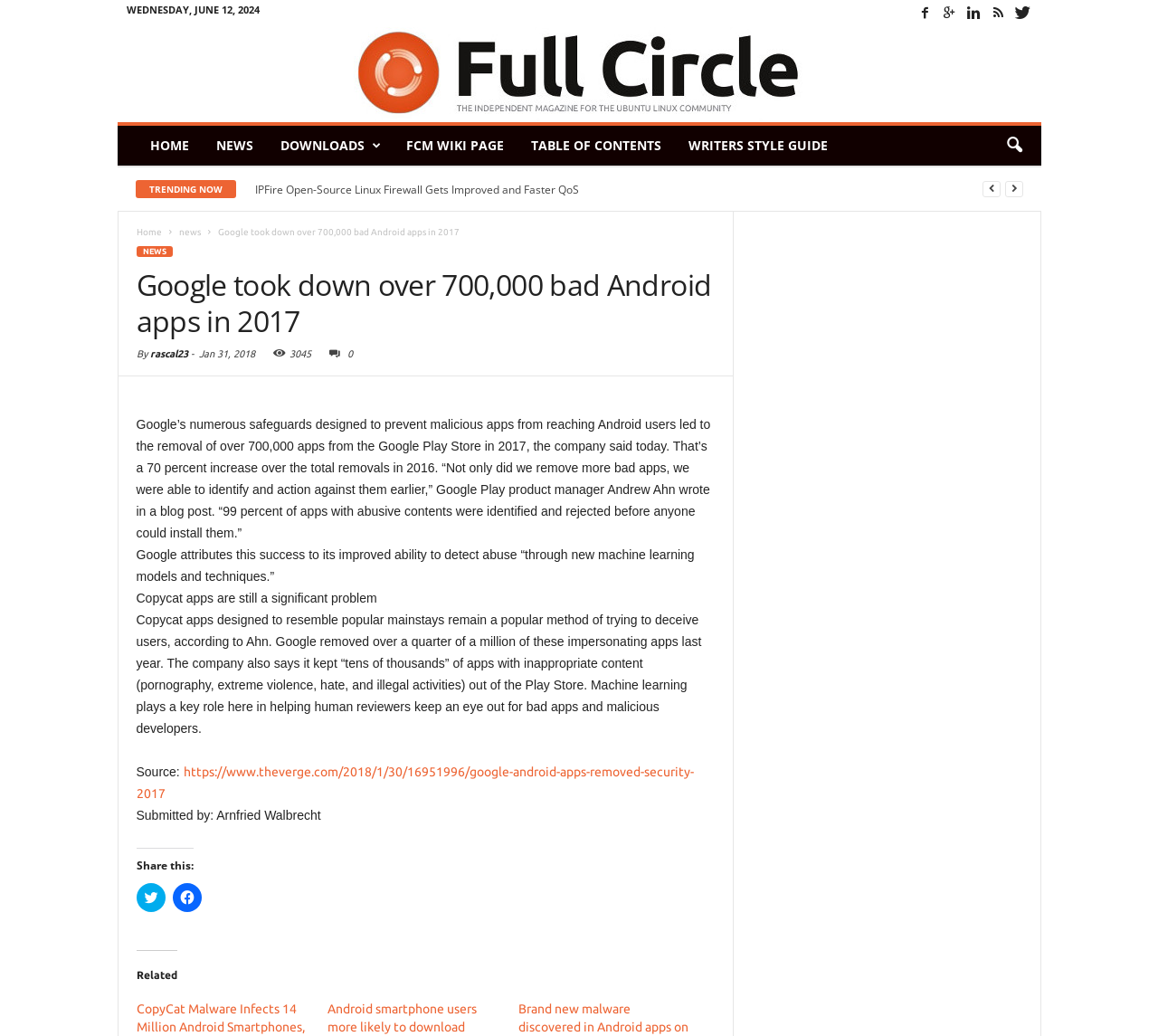Please identify the bounding box coordinates of the clickable area that will allow you to execute the instruction: "Share this article on Twitter".

[0.118, 0.853, 0.143, 0.881]